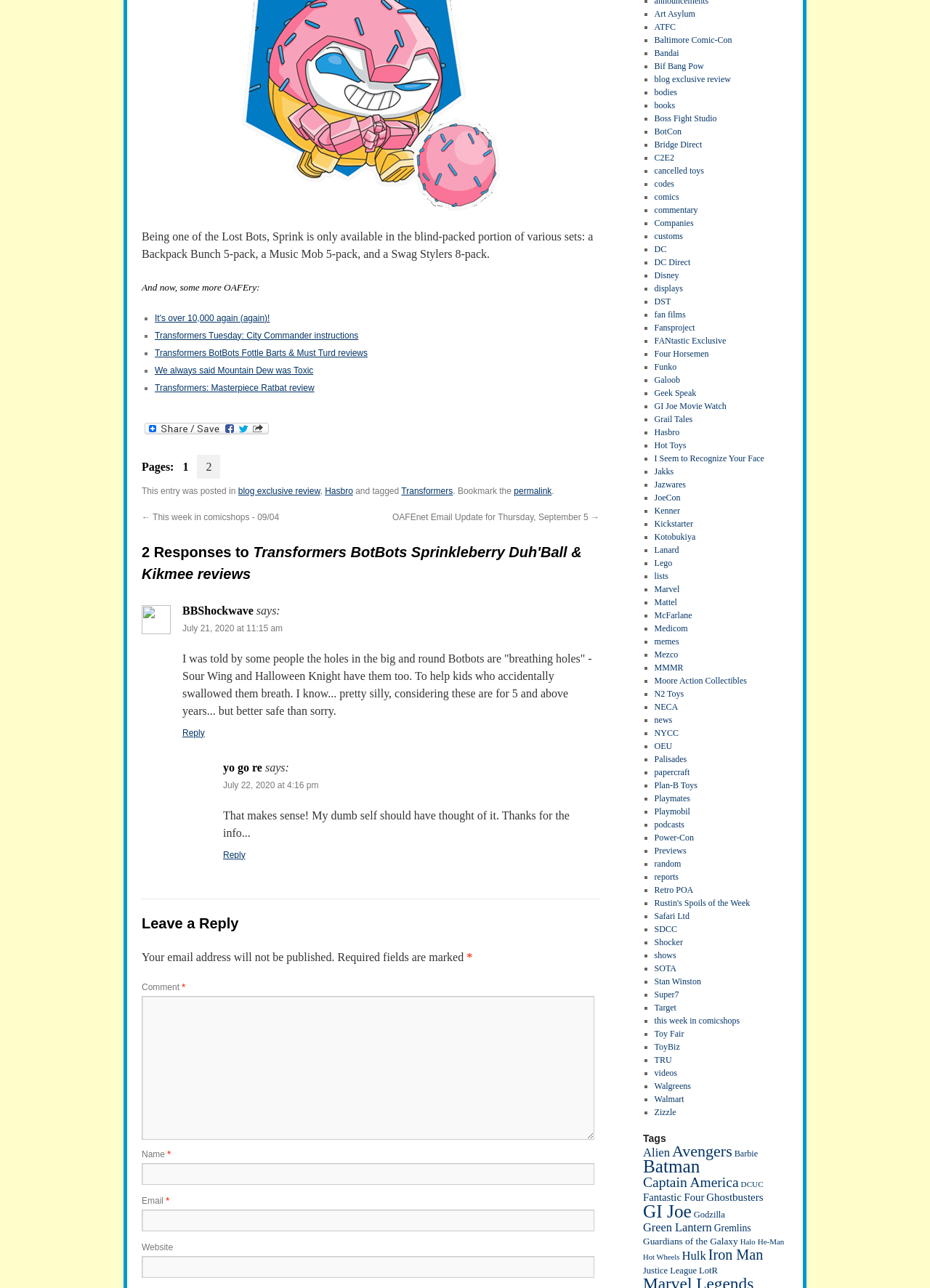Please identify the bounding box coordinates of the area I need to click to accomplish the following instruction: "Click the 'Transformers BotBots Fottle Barts & Must Turd reviews' link".

[0.166, 0.27, 0.395, 0.278]